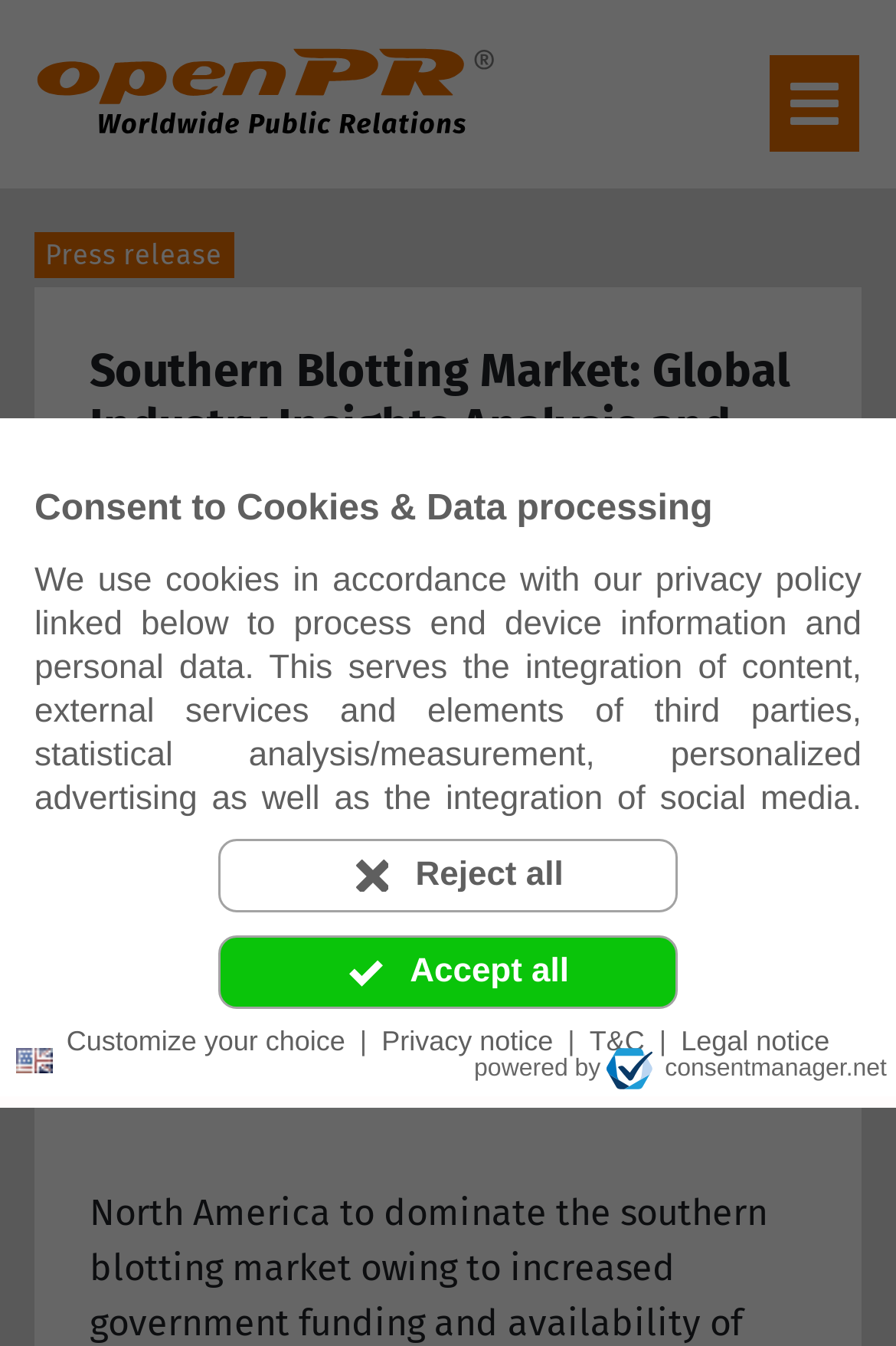Generate an in-depth caption that captures all aspects of the webpage.

The webpage appears to be a press release page, with the title "Southern Blotting Market: Global Industry Insights Analysis and Opportunity Assessment 2016-2024" prominently displayed at the top. Below the title, there is a publication date and time, "06-29-2017 05:21 PM CET", along with a category label "Health & Medicine".

The press release is attributed to "Pharmaceutical By CMI", with a link to the company's profile. The main content of the press release is not explicitly stated, but there is a link to read more about the "Southern Blotting Market: Global Industry Insights Analysis".

At the top-right corner of the page, there is a language selection button, currently set to "en". Below the language button, there is a logo of openPR, with a link to the openPR website.

A dialog box for "Consent to Cookies & Data processing" is displayed at the top-center of the page, with options to "Reject all", "Accept all", or "Customize your choice". The dialog box also contains links to "Privacy notice", "T&C", and "Legal notice".

At the bottom of the page, there is a notice stating "powered by consentmanager.net", with a link to the consentmanager.net website.